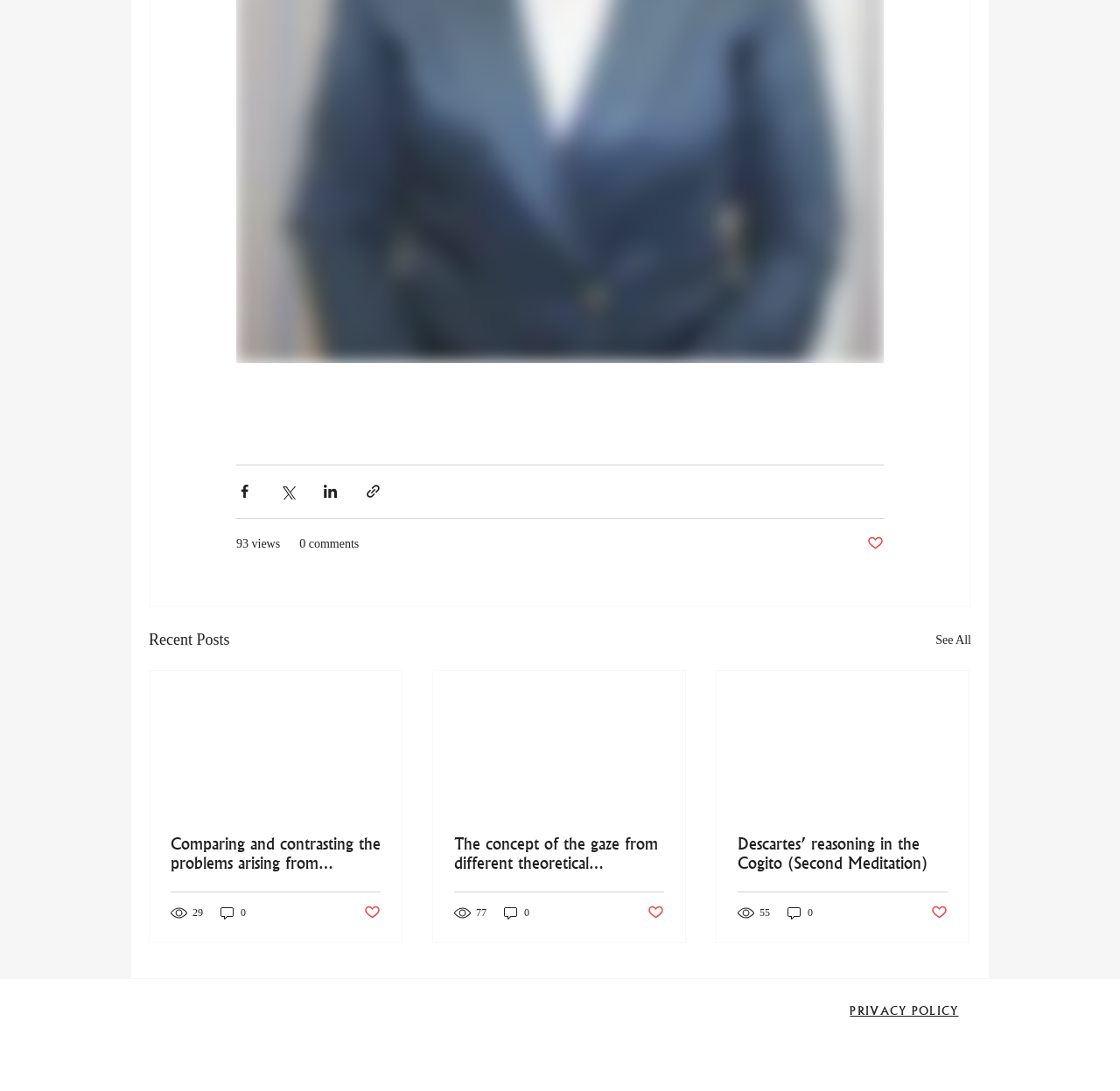Please determine the bounding box coordinates of the section I need to click to accomplish this instruction: "View recent posts".

[0.133, 0.575, 0.205, 0.598]